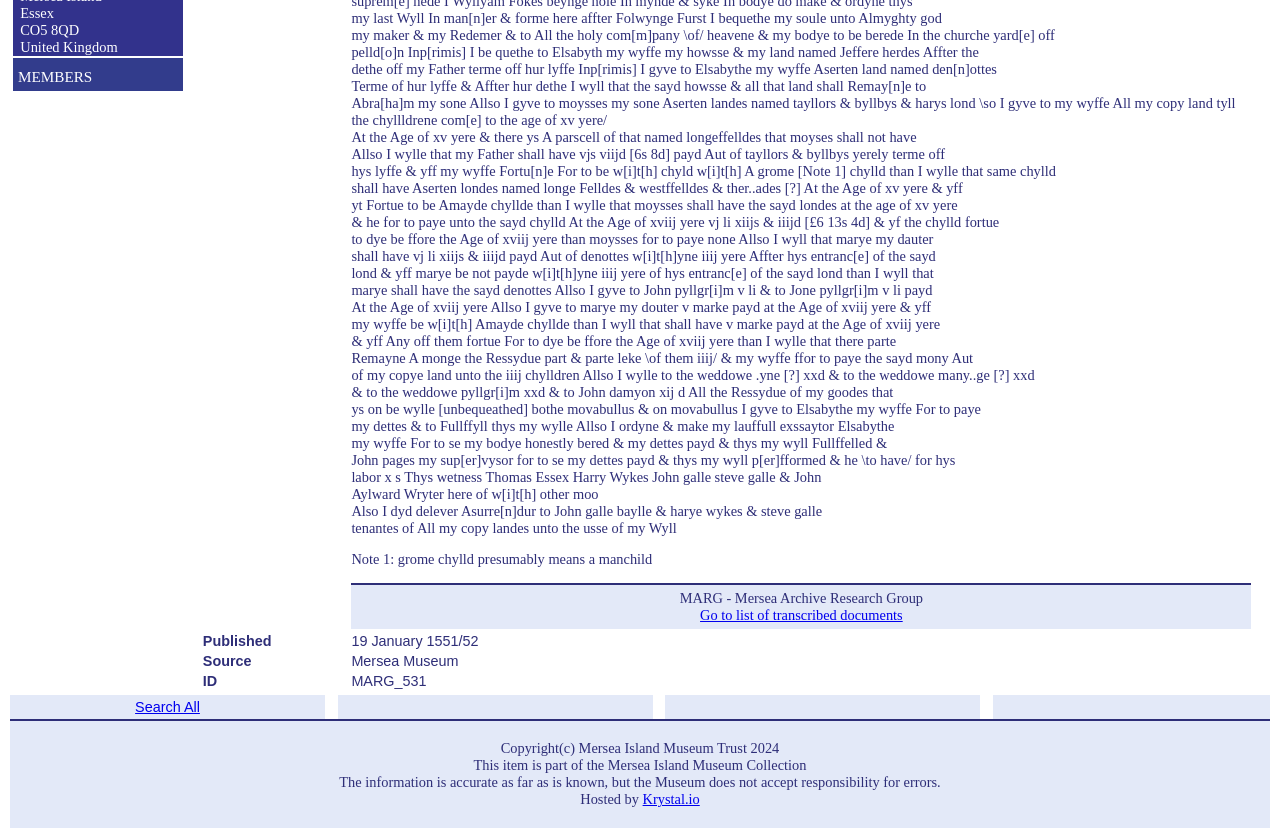Highlight the bounding box of the UI element that corresponds to this description: "MEMBERS".

[0.01, 0.077, 0.143, 0.114]